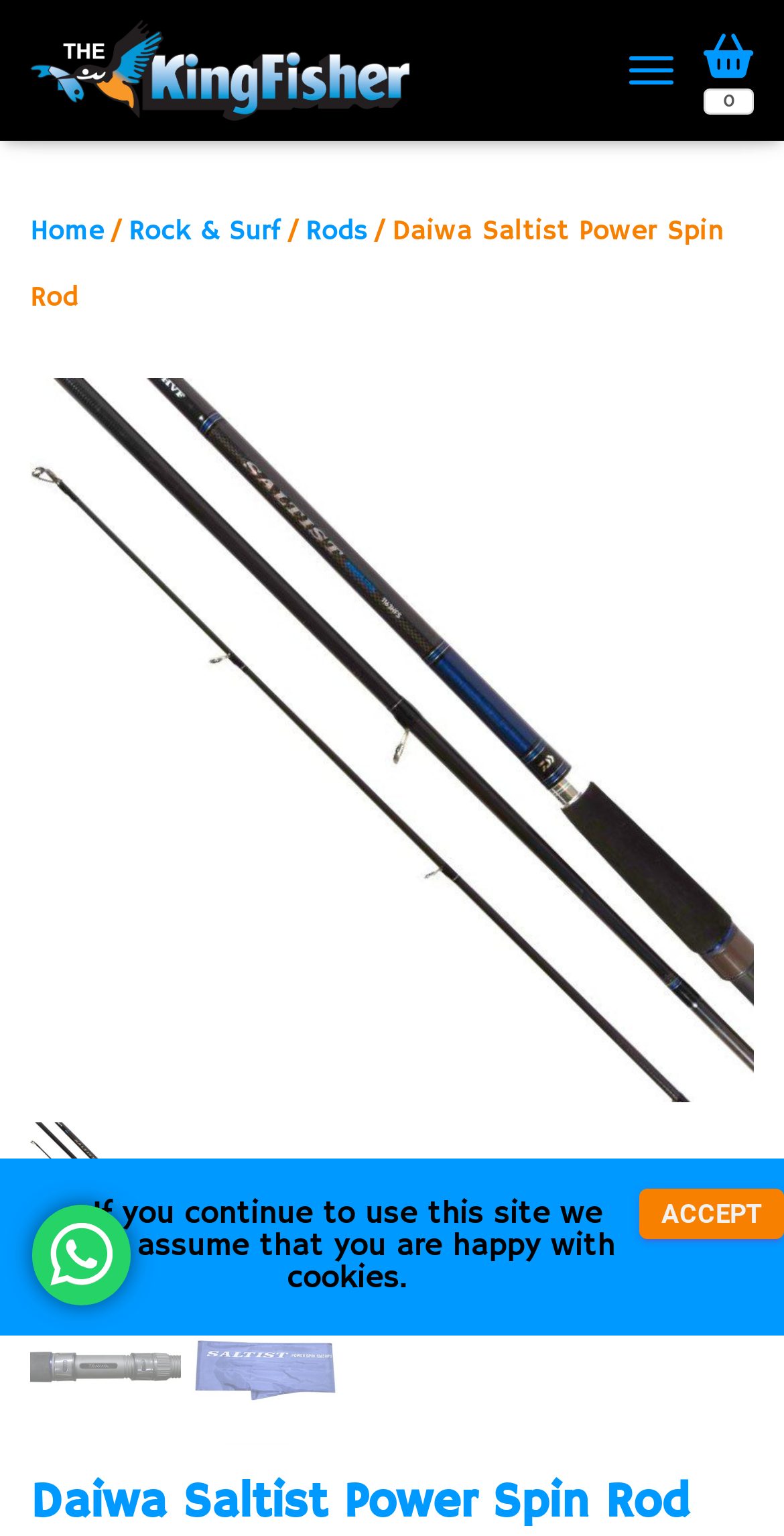Pinpoint the bounding box coordinates of the element to be clicked to execute the instruction: "View the product details".

[0.038, 0.246, 0.962, 0.718]